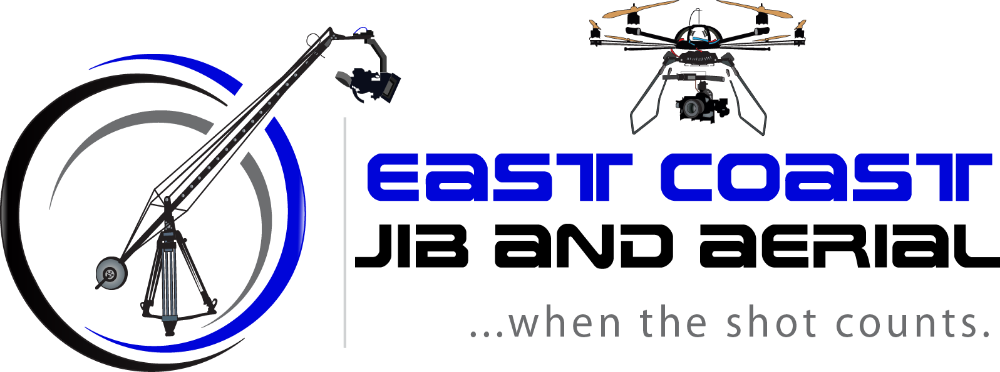Depict the image with a detailed narrative.

The image features the logo of "East Coast Jib and Aerial," showcasing a blend of professional film equipment and aerial technology. The design prominently displays a jib crane, highlighted in a stylized form, positioned alongside a drone equipped with a camera. This dynamic imagery emphasizes the company's expertise in both ground and aerial filming solutions. Below the logo, the name "EAST COAST JIB AND AERIAL" is presented in bold, modern typography, conveying a sense of professionalism and innovation. The tagline, "...when the shot counts," reinforces the brand's commitment to delivering high-quality visual content. This logo encapsulates the essence of a company dedicated to providing advanced filmmaking equipment and services for various production needs.